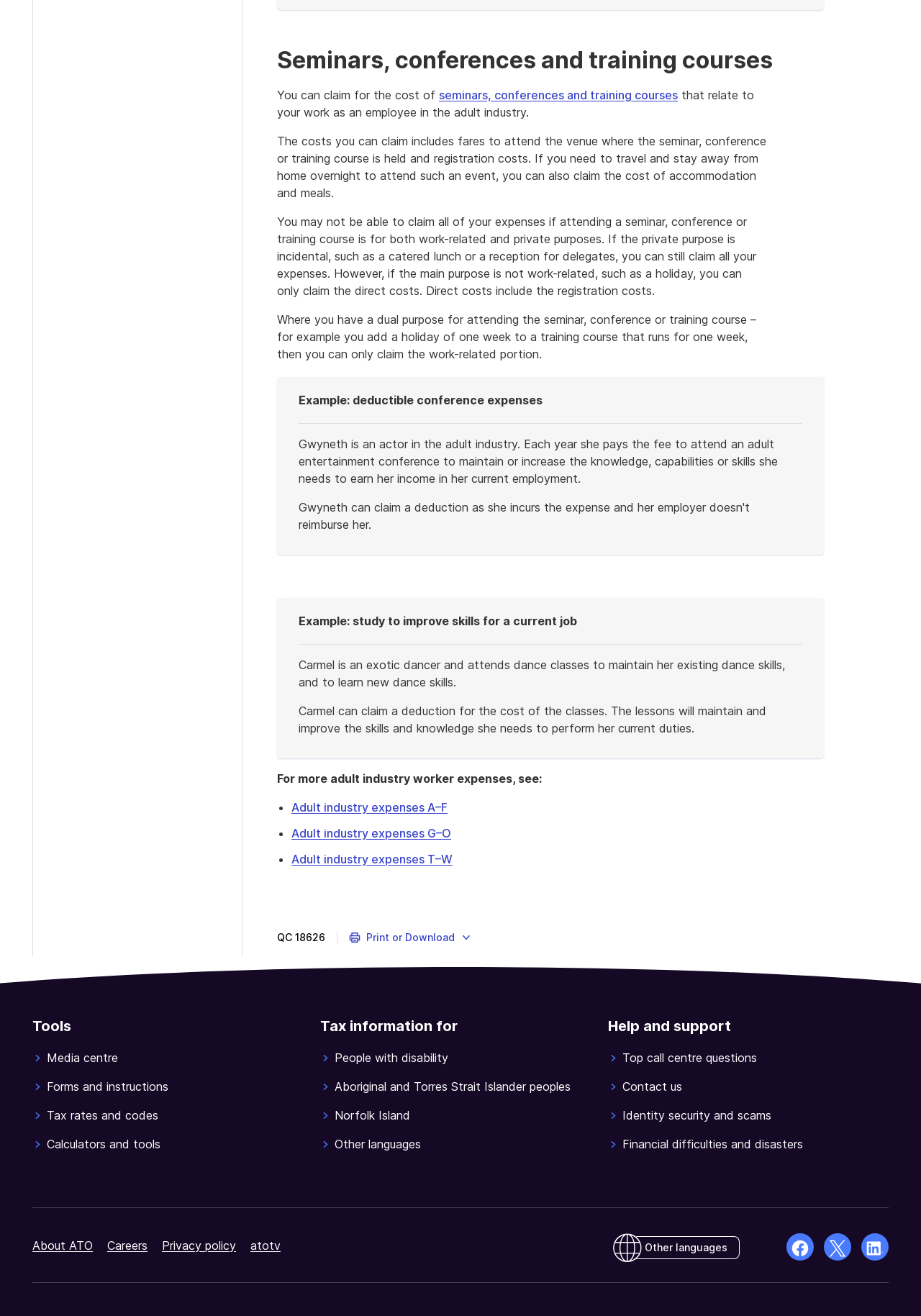What is the purpose of the links under 'Tools'?
Provide a fully detailed and comprehensive answer to the question.

The links under 'Tools' appear to provide access to various tools and resources, including the media centre, forms and instructions, tax rates and codes, and calculators and tools, suggesting that they are intended to assist users in accessing information and performing tasks related to taxation.